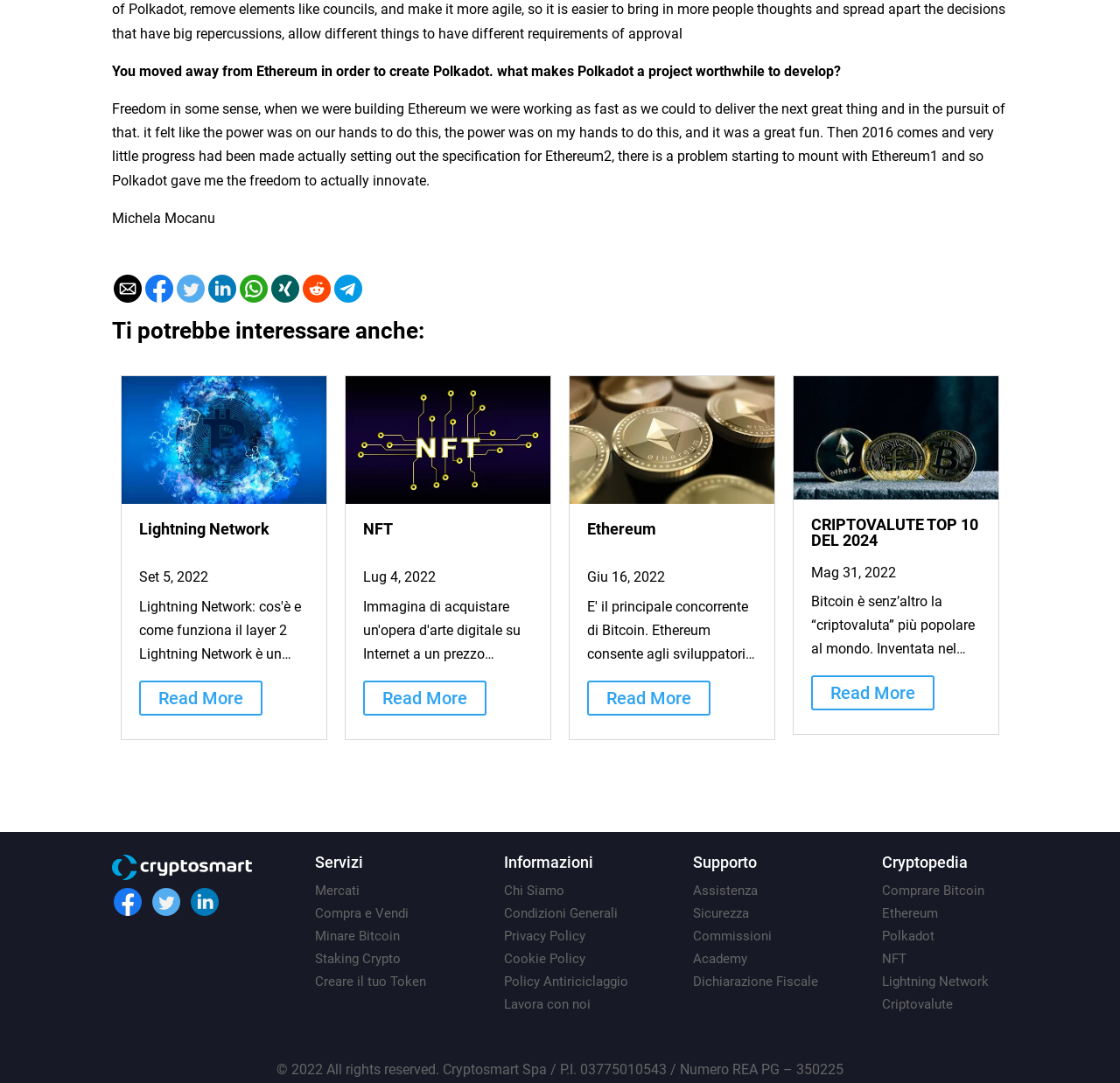Predict the bounding box of the UI element that fits this description: "Criptovalute".

[0.788, 0.92, 0.851, 0.934]